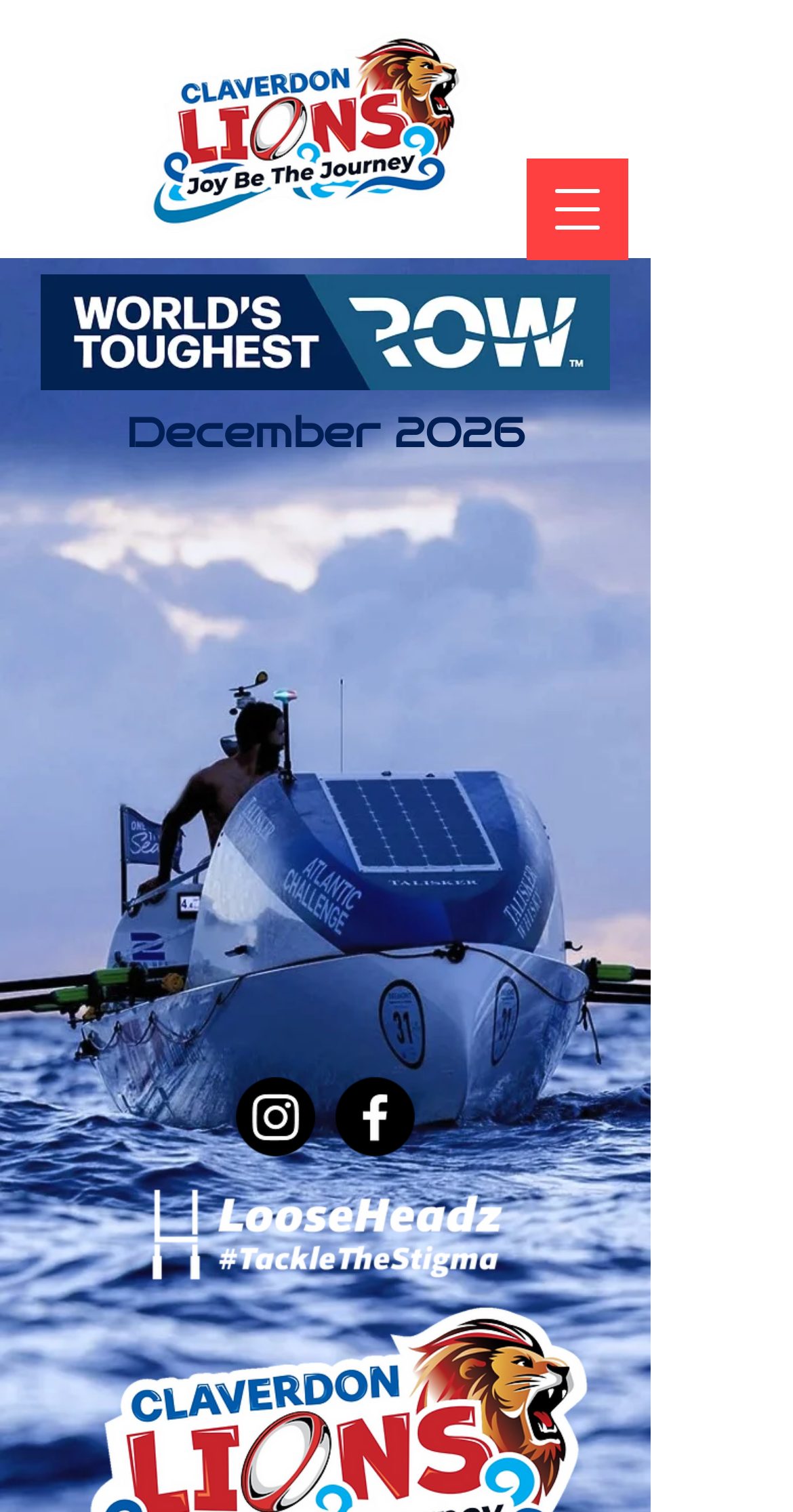What is the name of the event?
Give a one-word or short phrase answer based on the image.

World's Toughest Row 2026